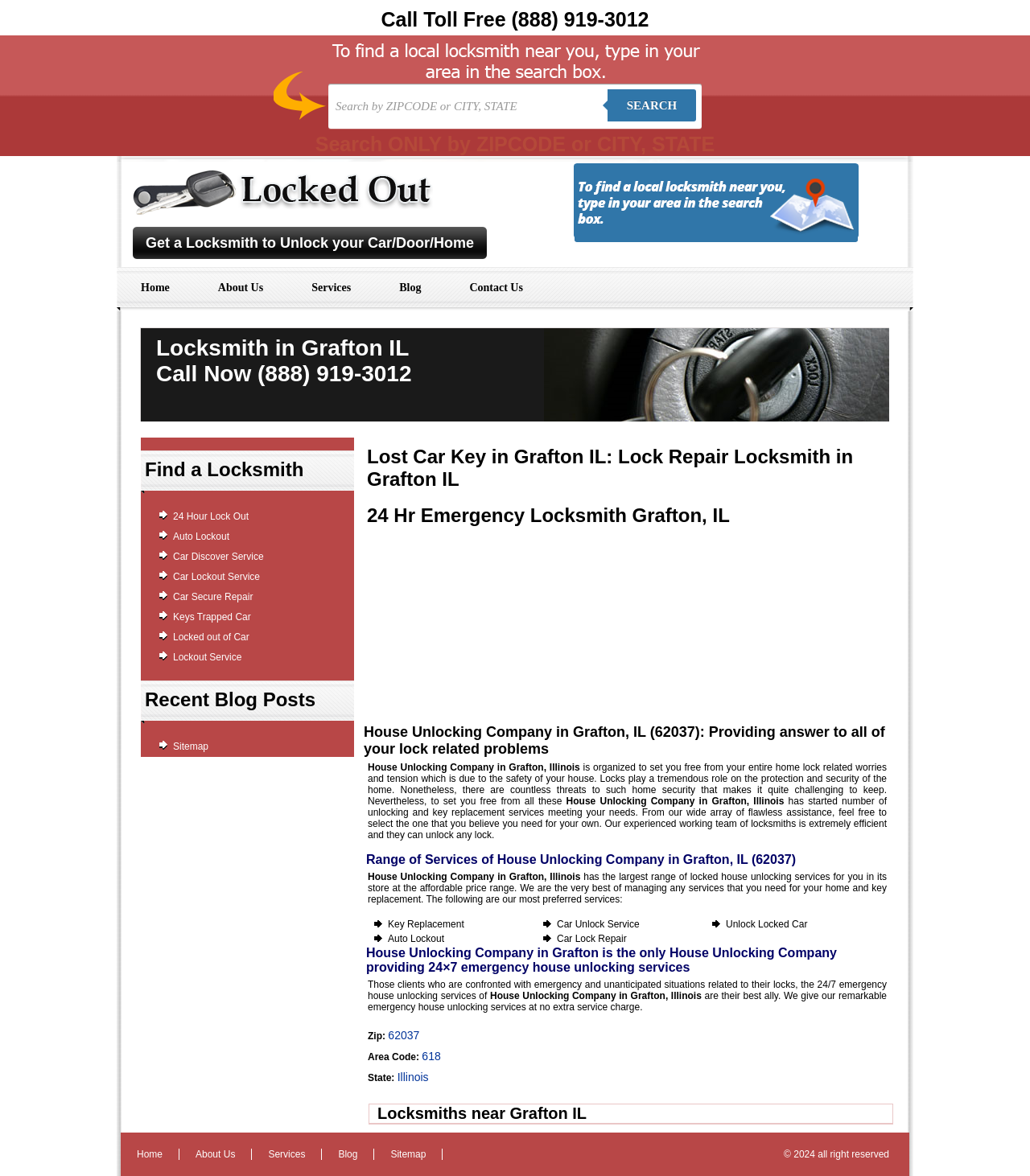Using the image as a reference, answer the following question in as much detail as possible:
What is the phone number to call for 24 hr emergency door locked out in Grafton?

Based on the meta description, it is clear that the webpage is related to locksmith services in Grafton. The meta description specifically mentions calling (866) 429-3534 for 24 hr emergency door locked out in Grafton.